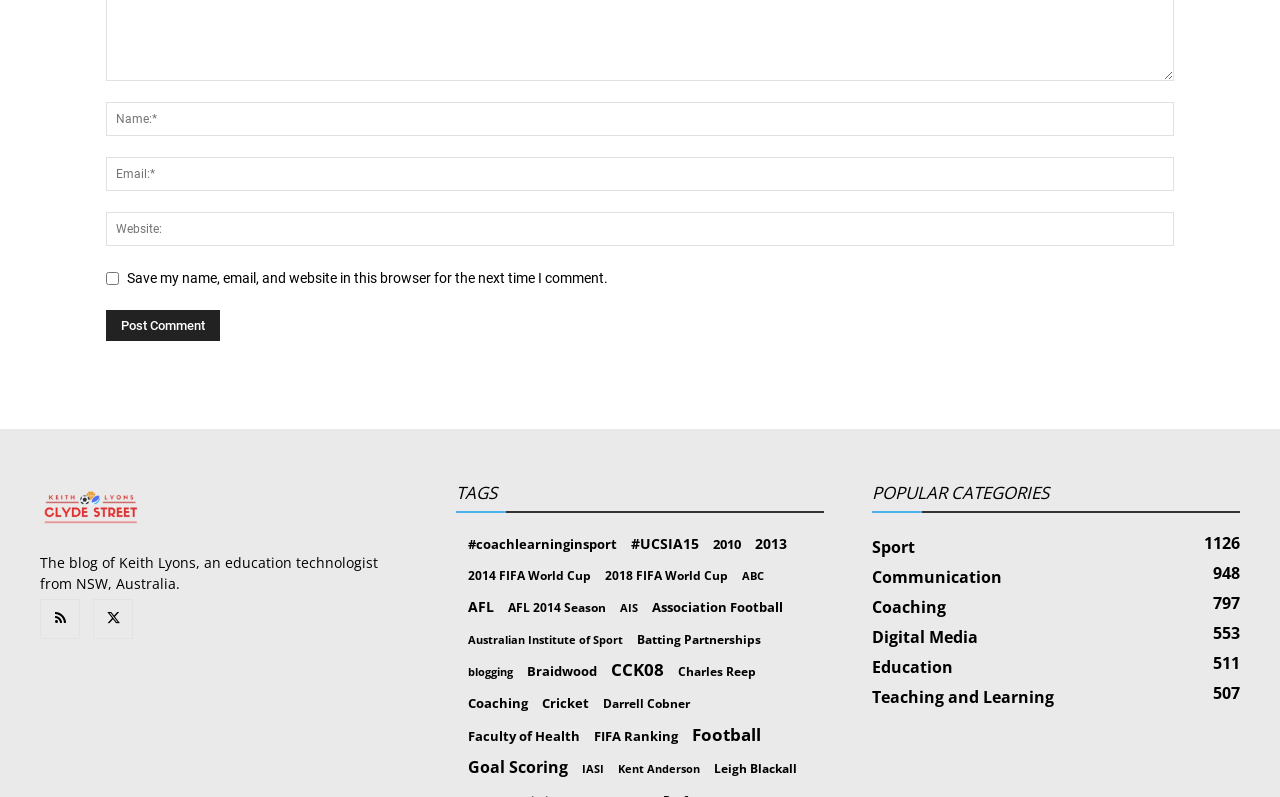Find the bounding box coordinates of the clickable region needed to perform the following instruction: "Explore the 'Sport 1126' category". The coordinates should be provided as four float numbers between 0 and 1, i.e., [left, top, right, bottom].

[0.681, 0.673, 0.715, 0.7]